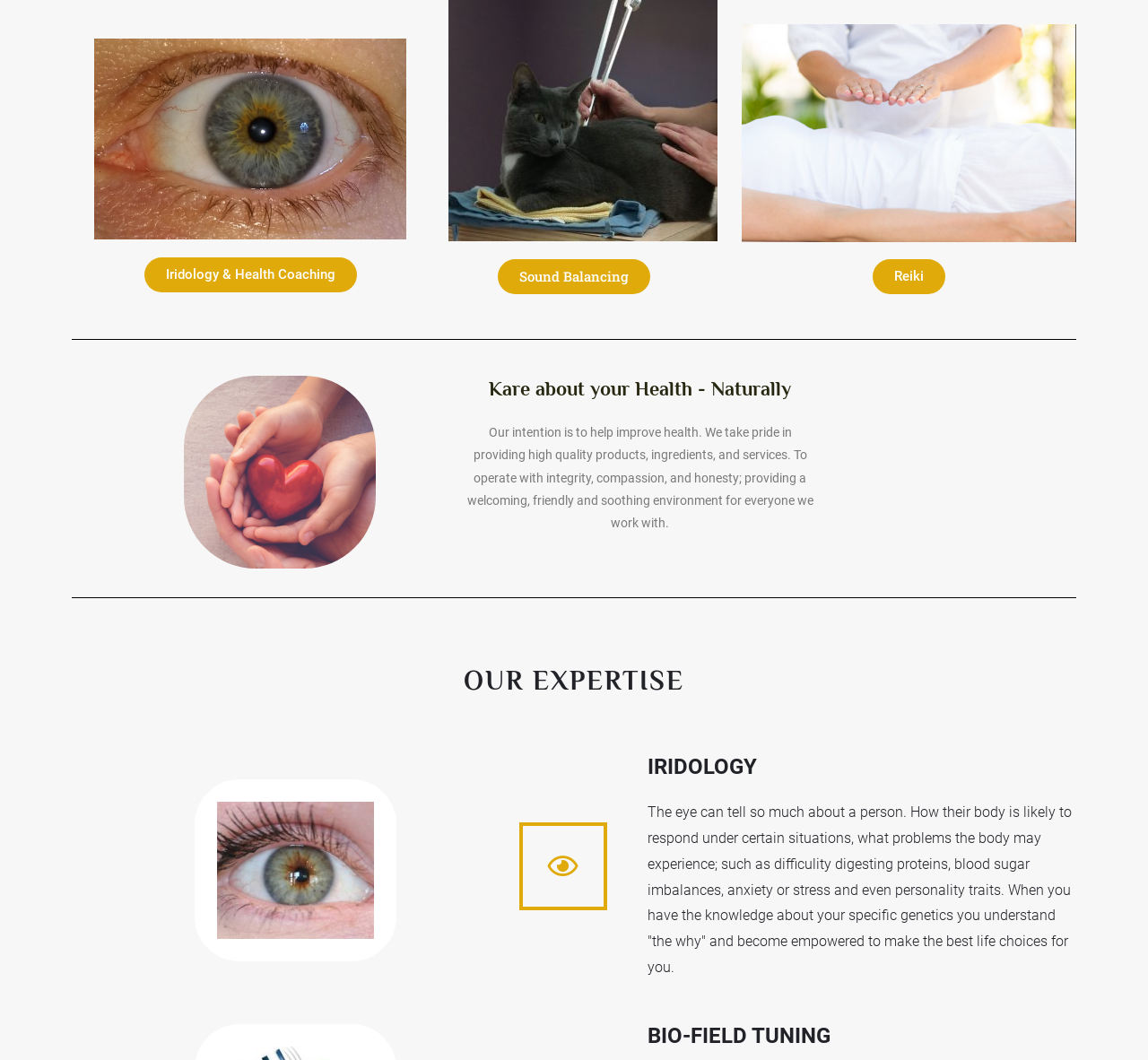Mark the bounding box of the element that matches the following description: "Iridology & Health Coaching".

[0.126, 0.243, 0.311, 0.276]